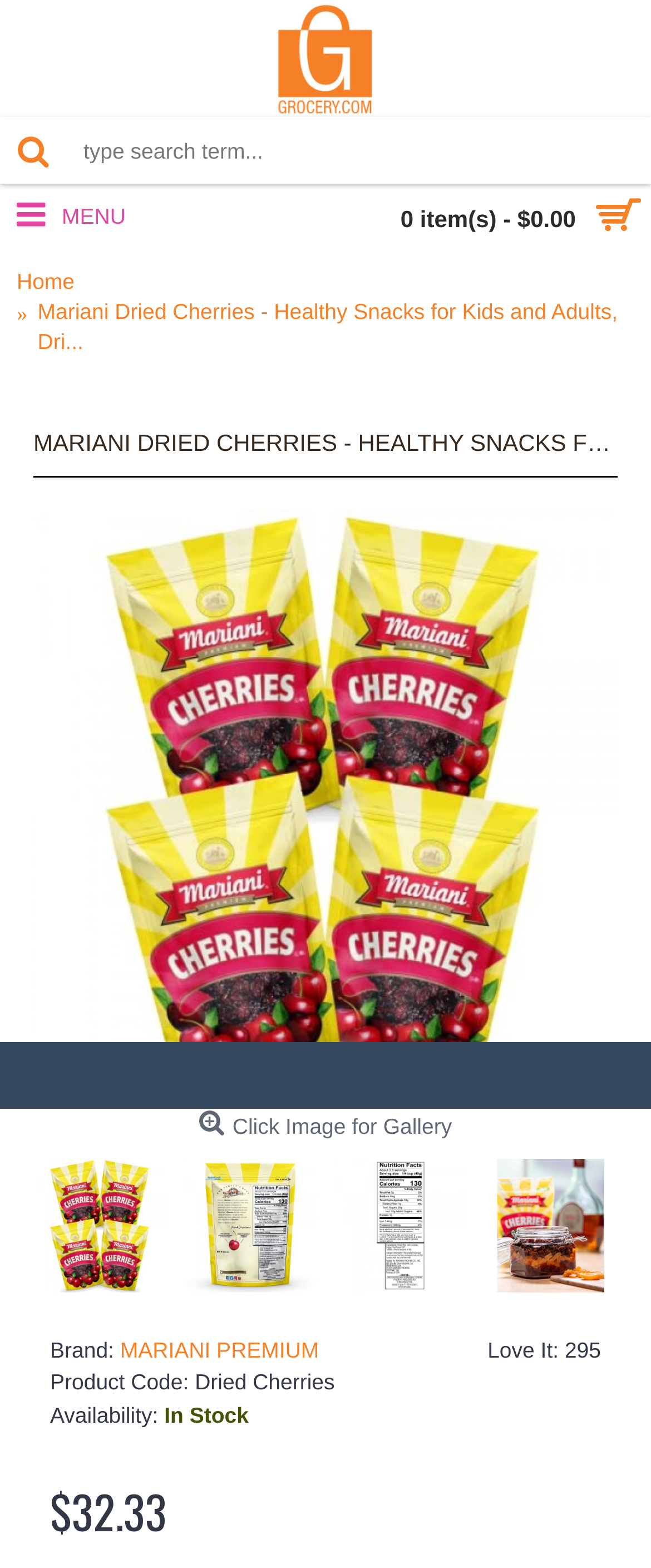Please determine the bounding box coordinates of the element to click in order to execute the following instruction: "view product details". The coordinates should be four float numbers between 0 and 1, specified as [left, top, right, bottom].

[0.058, 0.19, 0.964, 0.229]